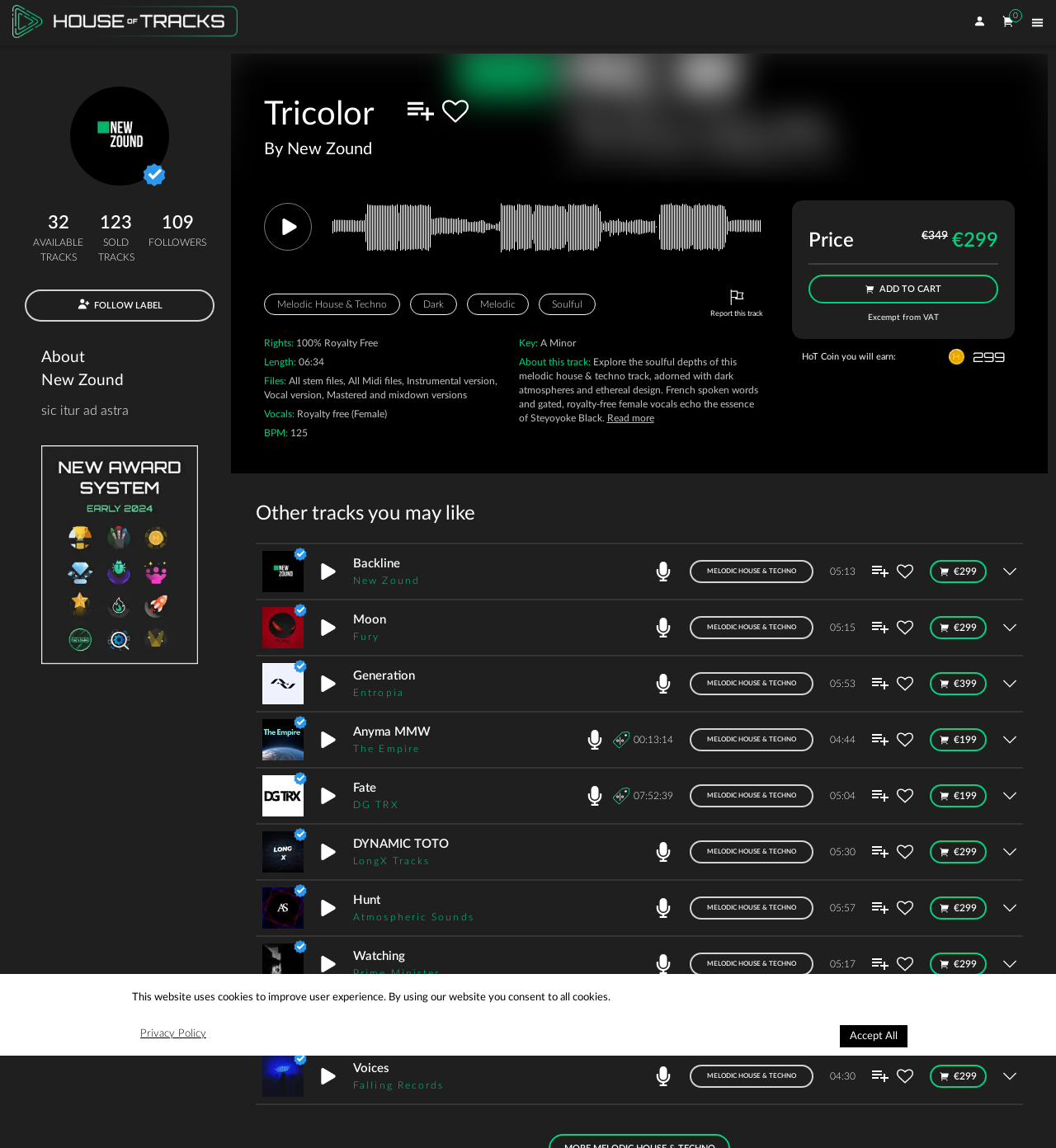Please identify the bounding box coordinates of the area I need to click to accomplish the following instruction: "Report this track".

[0.673, 0.252, 0.723, 0.277]